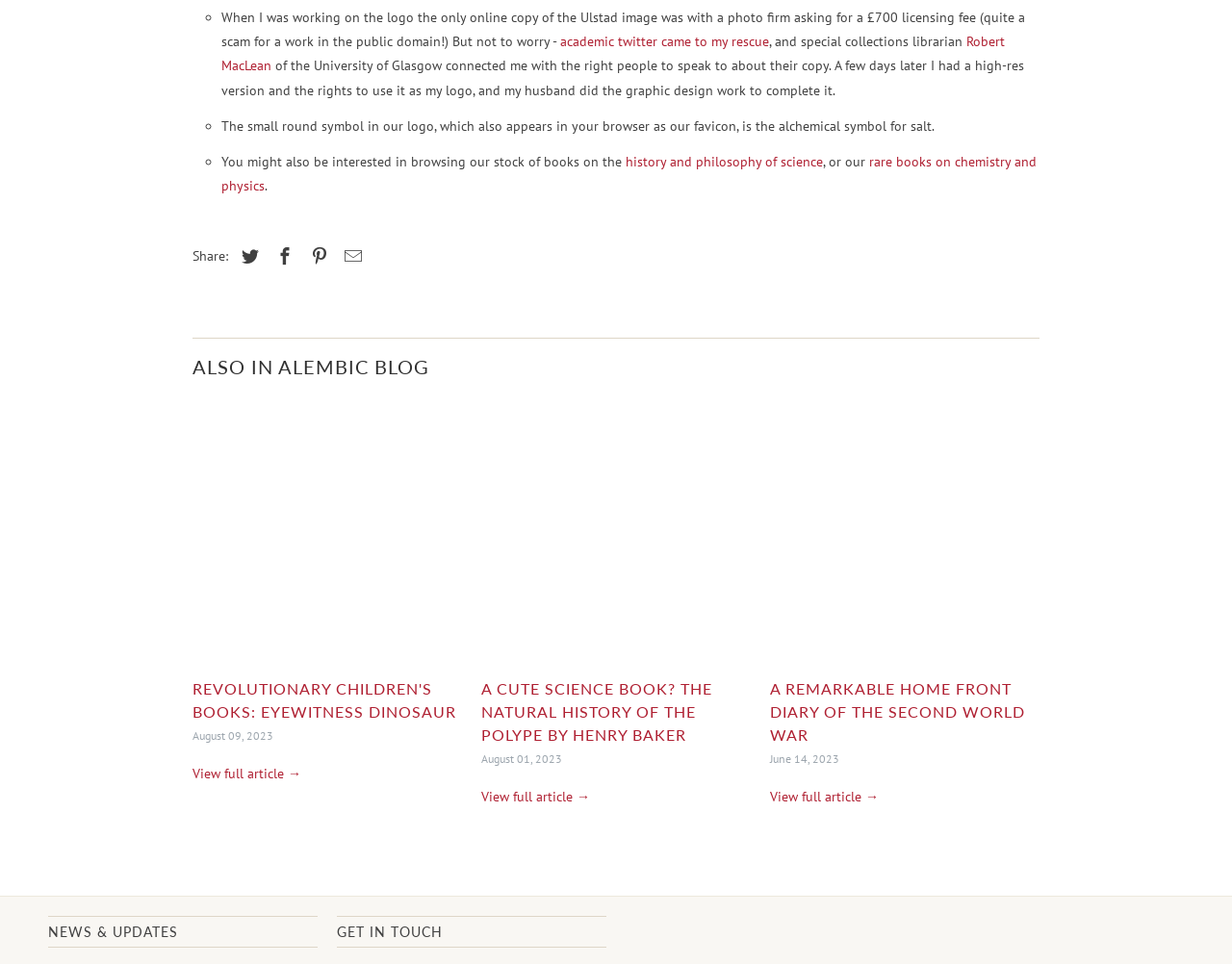Pinpoint the bounding box coordinates of the clickable element to carry out the following instruction: "Click the 'history and philosophy of science' link."

[0.508, 0.159, 0.668, 0.177]